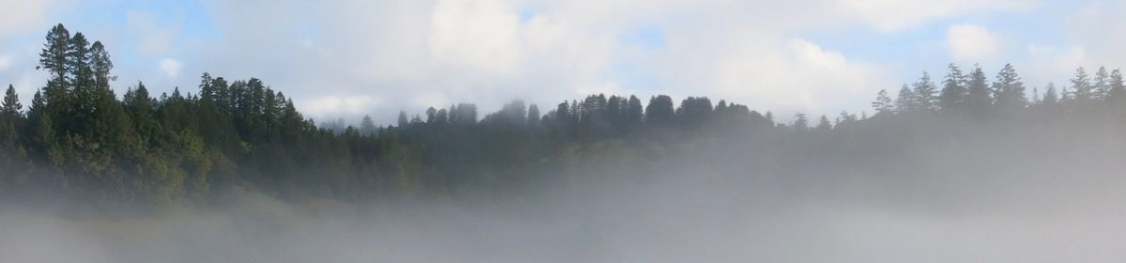Give a thorough explanation of the elements present in the image.

The image captures a serene landscape shrouded in soft mist, revealing a lush tree line against a backdrop of blue sky and scattered clouds. In the foreground, wisps of fog gently envelop the lower portion of the scene, creating a mysterious ambiance. The midground features a dense array of evergreen trees, their silhouettes emerging from the mist, while the upper section of the image showcases the lighter hues of the sky, hinting at a beautiful day. This tranquil setting evokes a sense of calm and connection to nature, inviting viewers to imagine the sounds and scents of a peaceful woodland.